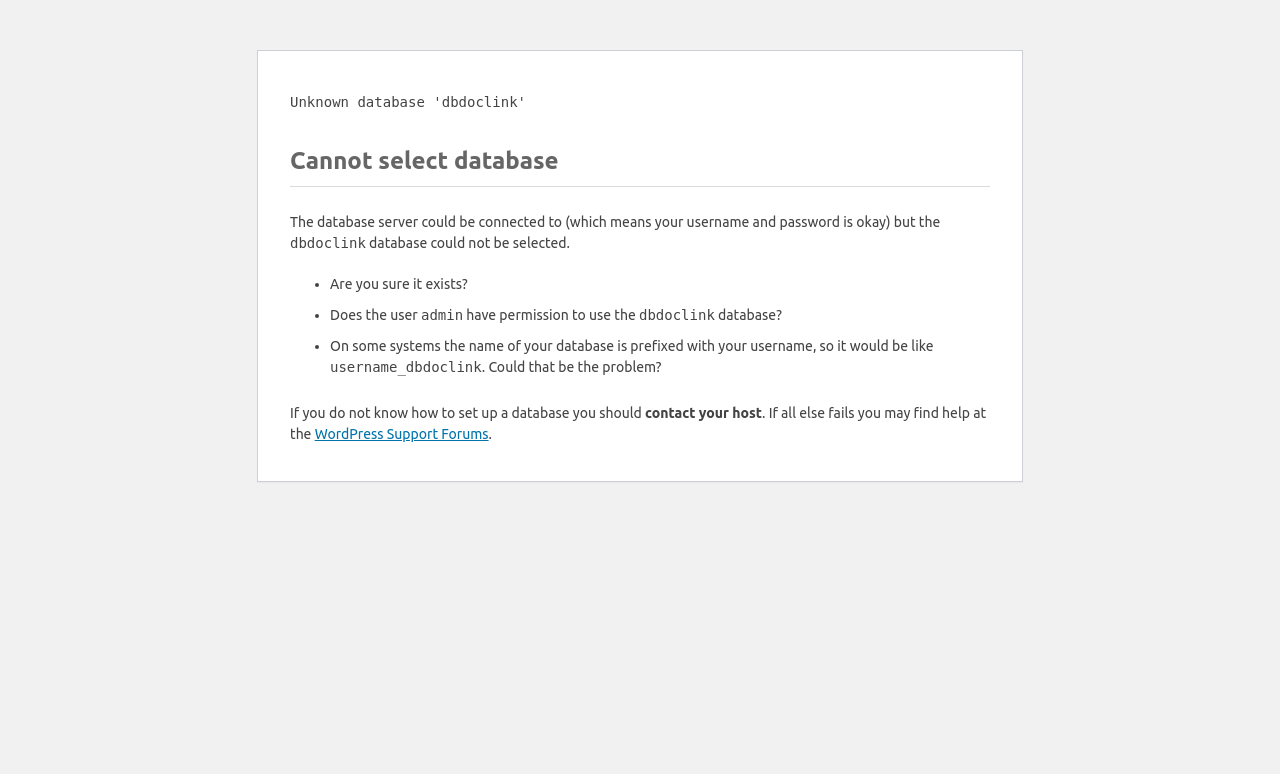Extract the heading text from the webpage.

Cannot select database